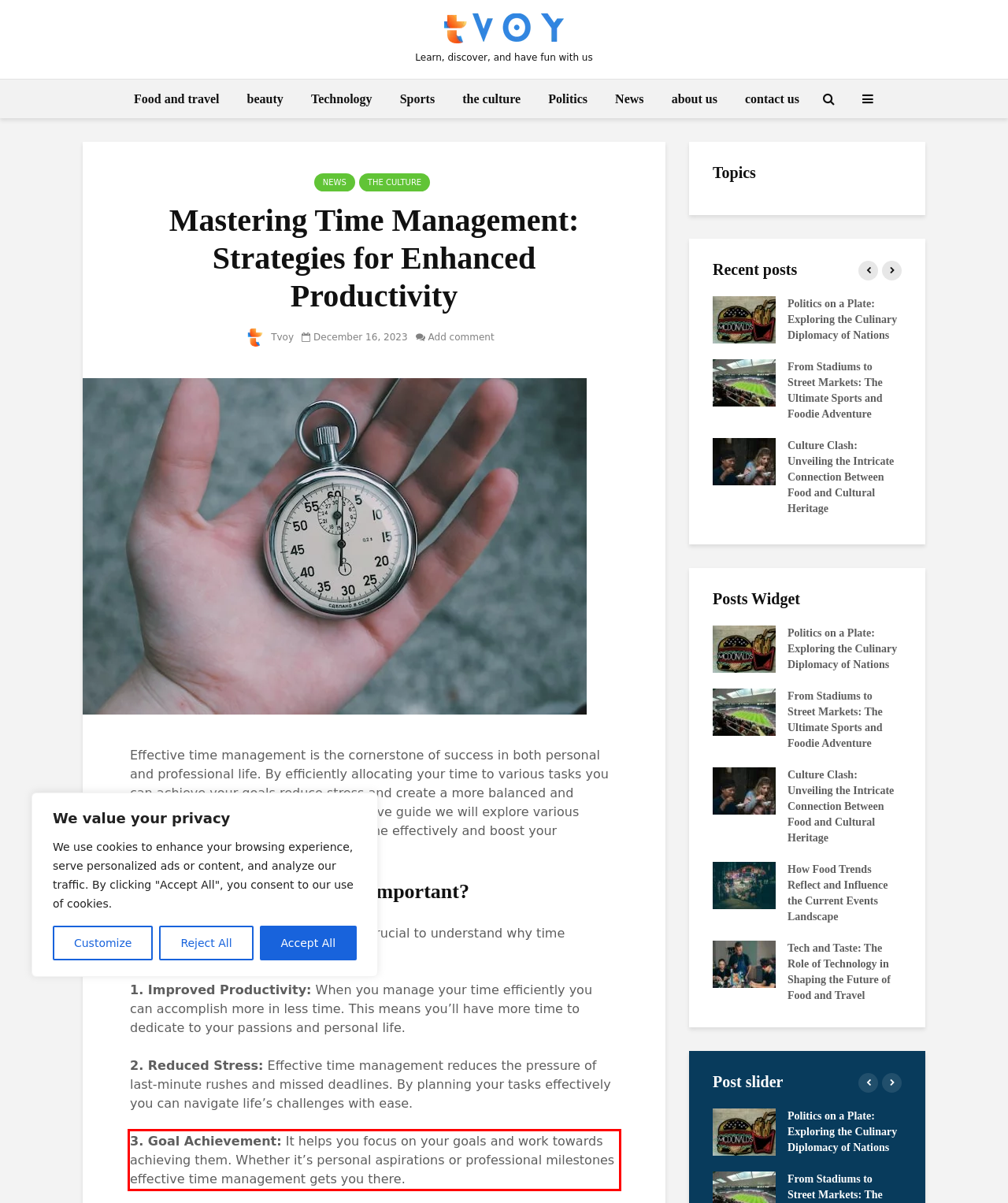Within the provided webpage screenshot, find the red rectangle bounding box and perform OCR to obtain the text content.

3. Goal Achievement: It helps you focus on your goals and work towards achieving them. Whether it’s personal aspirations or professional milestones effective time management gets you there.